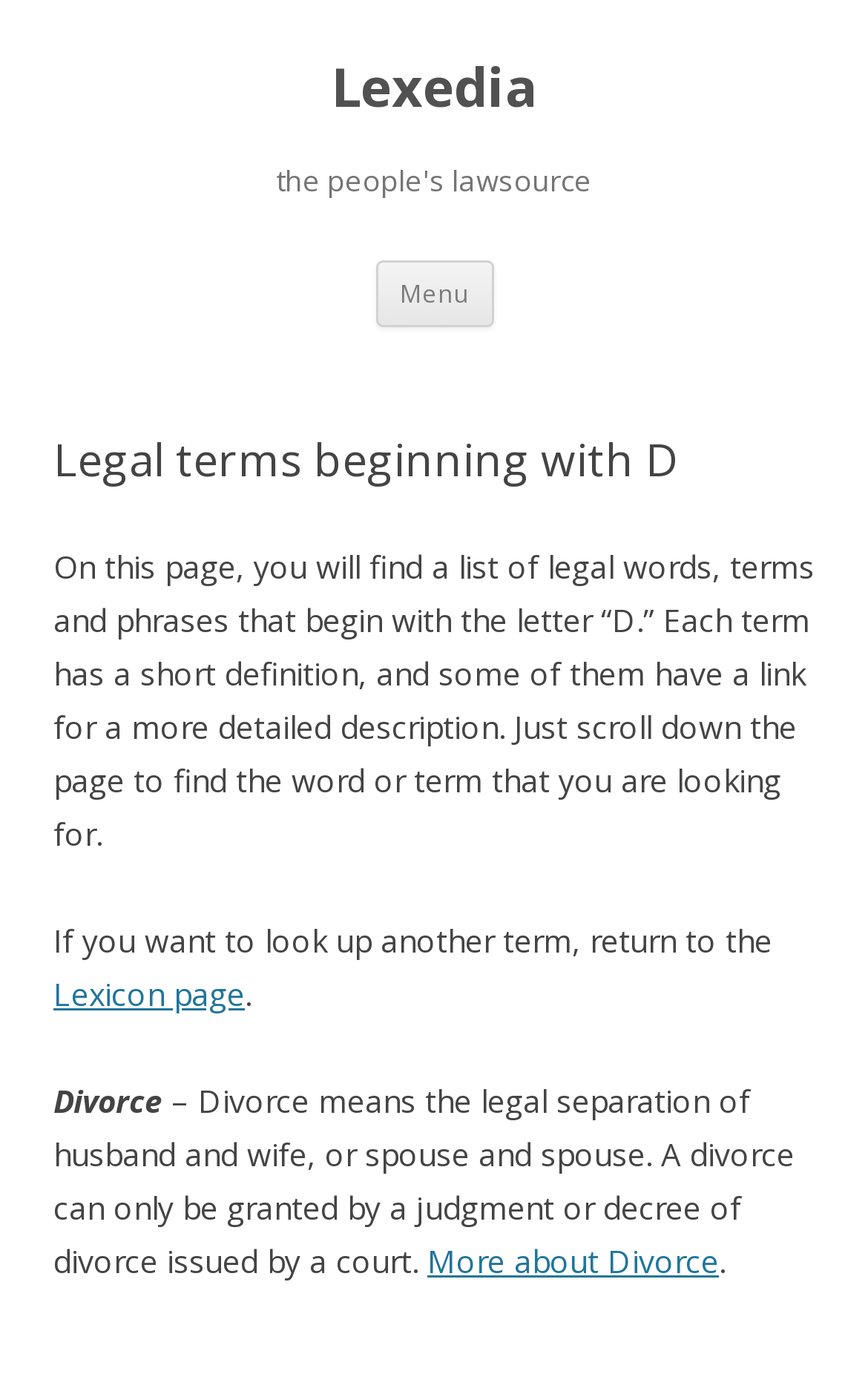What is the first legal term listed on this page?
Respond with a short answer, either a single word or a phrase, based on the image.

Divorce